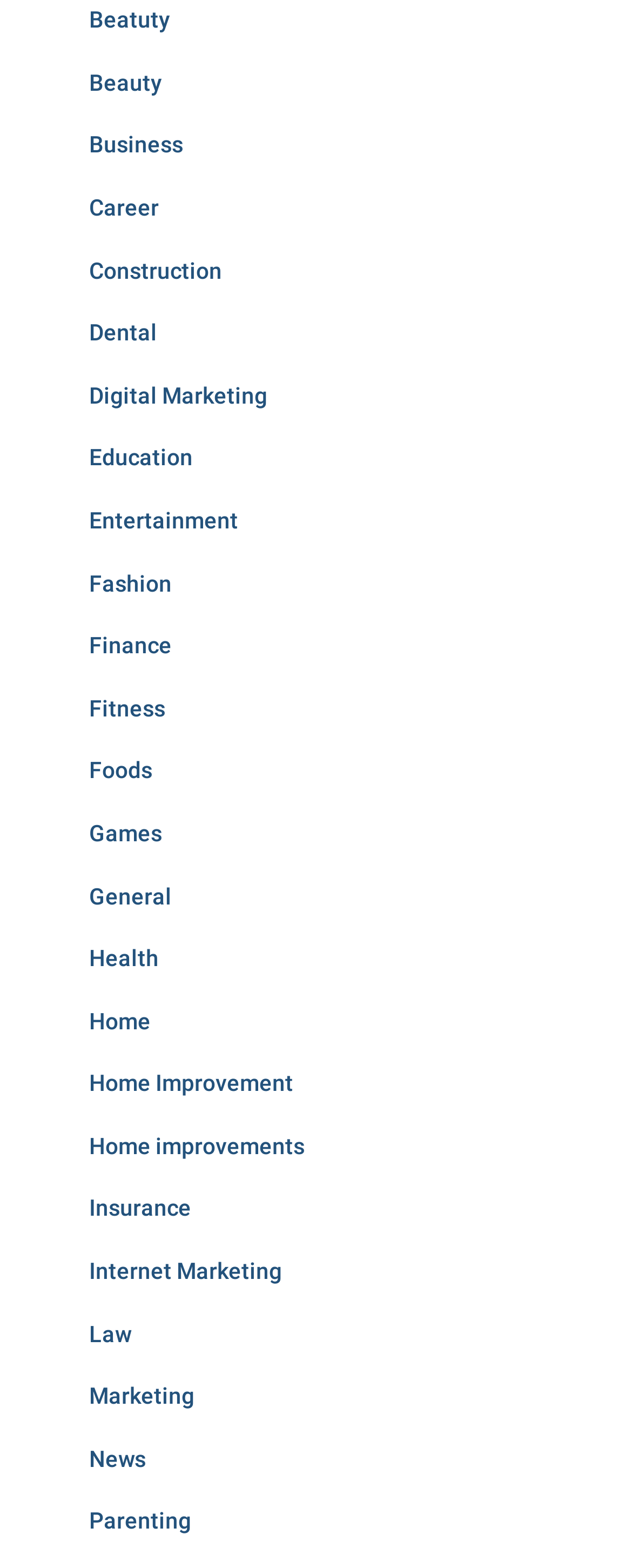Given the element description Home Improvement, specify the bounding box coordinates of the corresponding UI element in the format (top-left x, top-left y, bottom-right x, bottom-right y). All values must be between 0 and 1.

[0.141, 0.683, 0.464, 0.699]